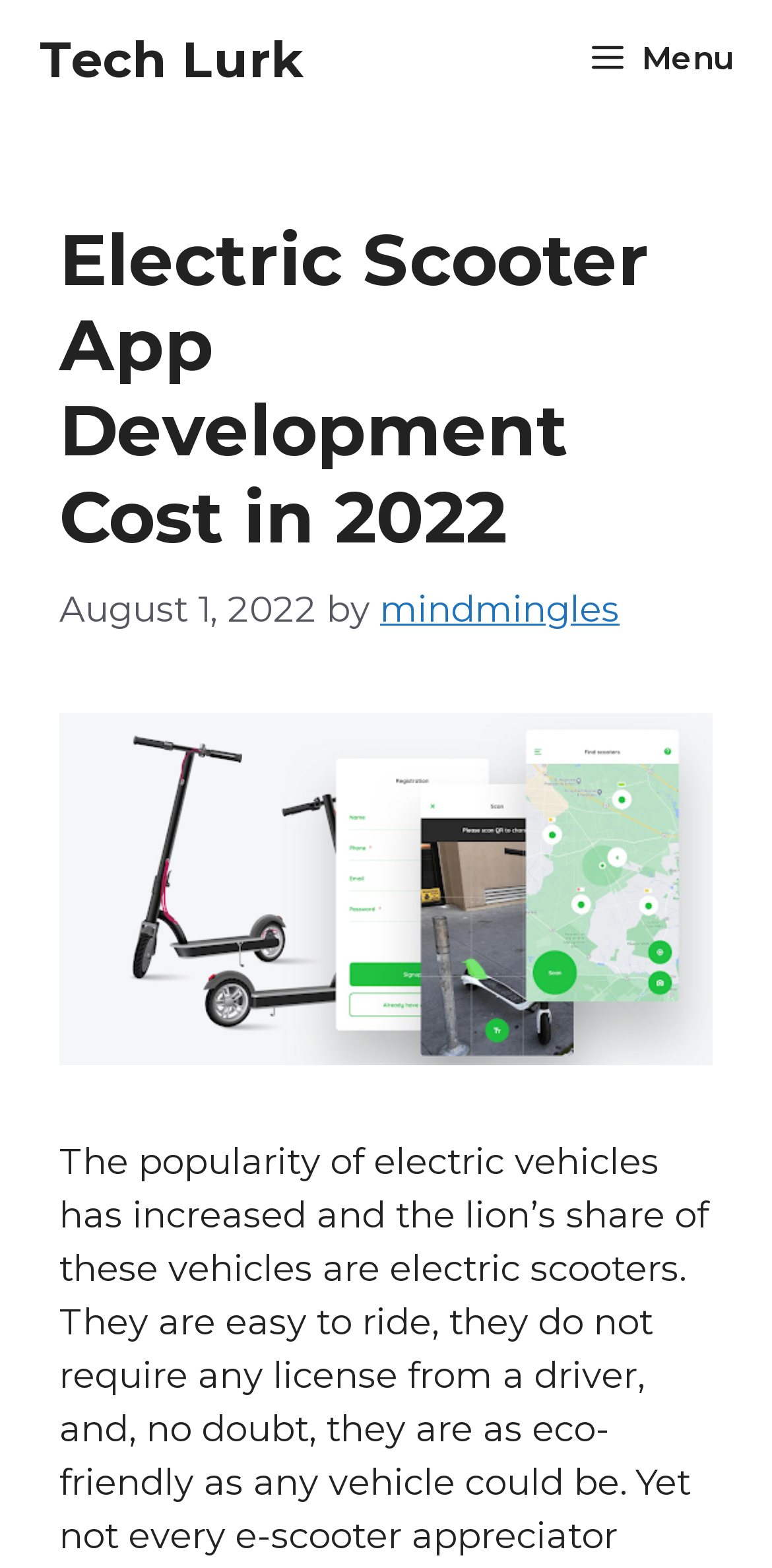Refer to the screenshot and give an in-depth answer to this question: What is the date of the article?

The date of the article can be found in the time element, which contains the static text 'August 1, 2022'.